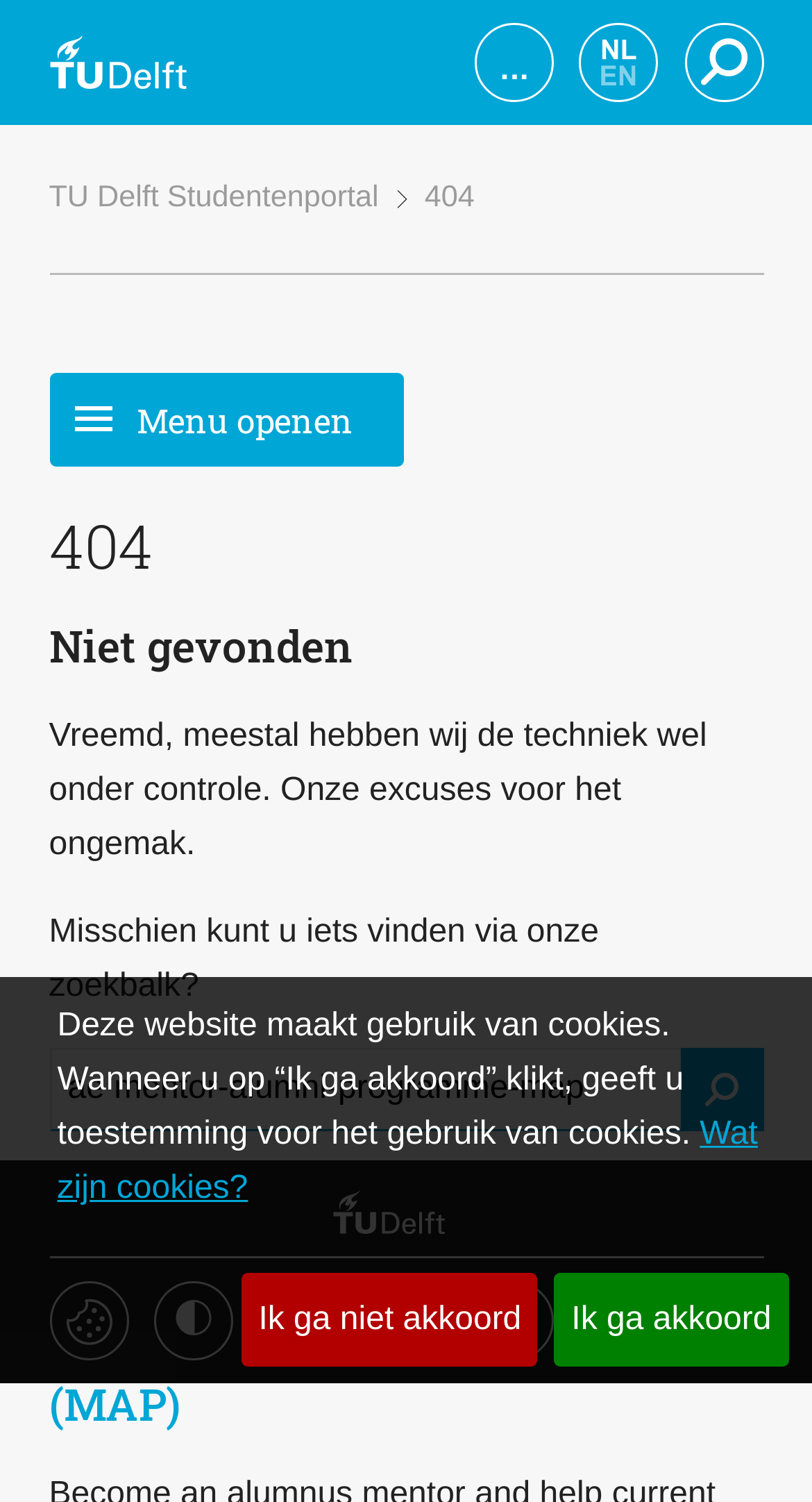Refer to the image and answer the question with as much detail as possible: What is the name of the university?

The webpage contains multiple links and images with the text 'TU Delft', which is likely the name of the university. The links and images are located at the top and bottom of the page, suggesting that TU Delft is the main entity associated with the webpage.